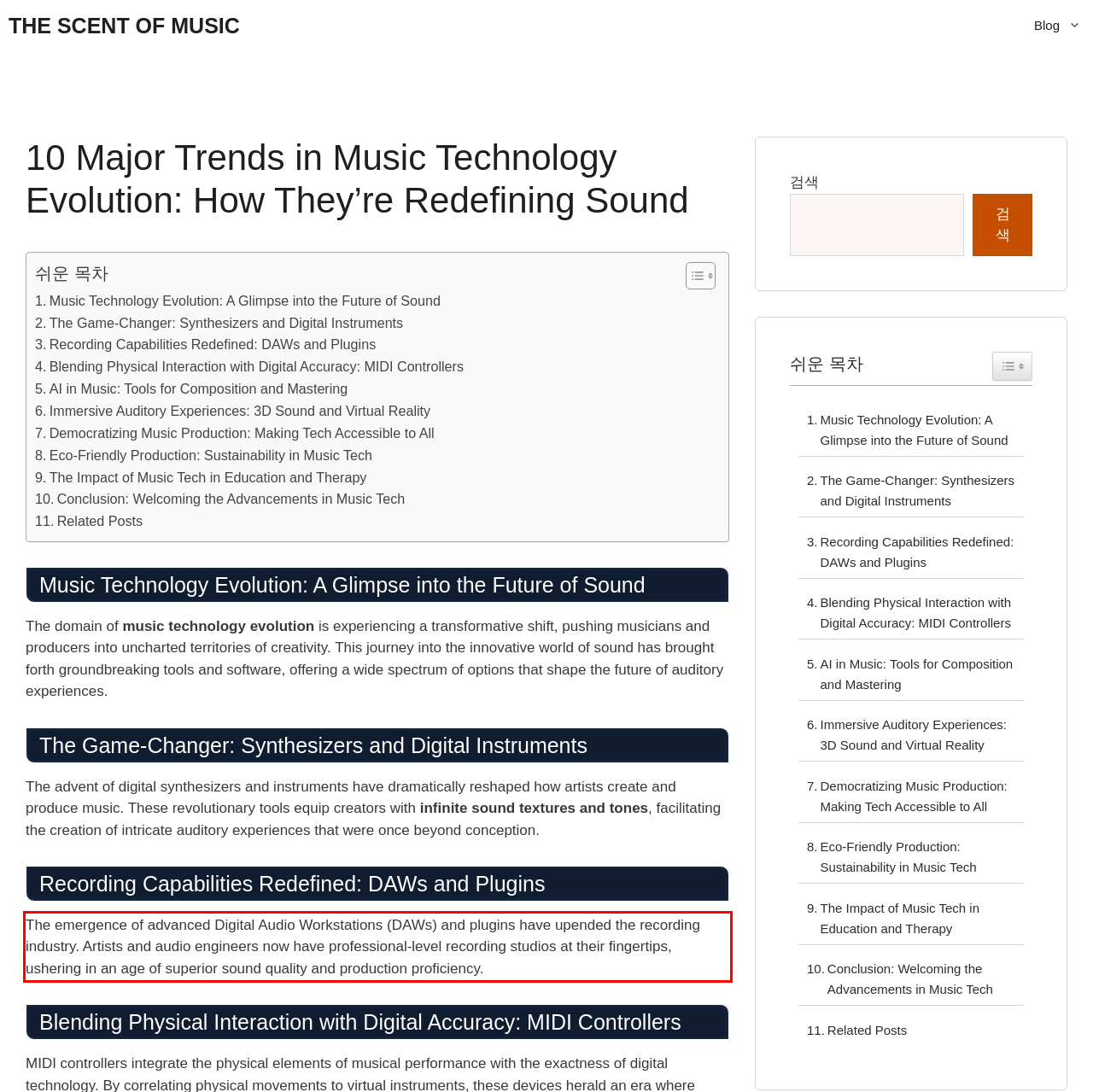Identify and transcribe the text content enclosed by the red bounding box in the given screenshot.

The emergence of advanced Digital Audio Workstations (DAWs) and plugins have upended the recording industry. Artists and audio engineers now have professional-level recording studios at their fingertips, ushering in an age of superior sound quality and production proficiency.